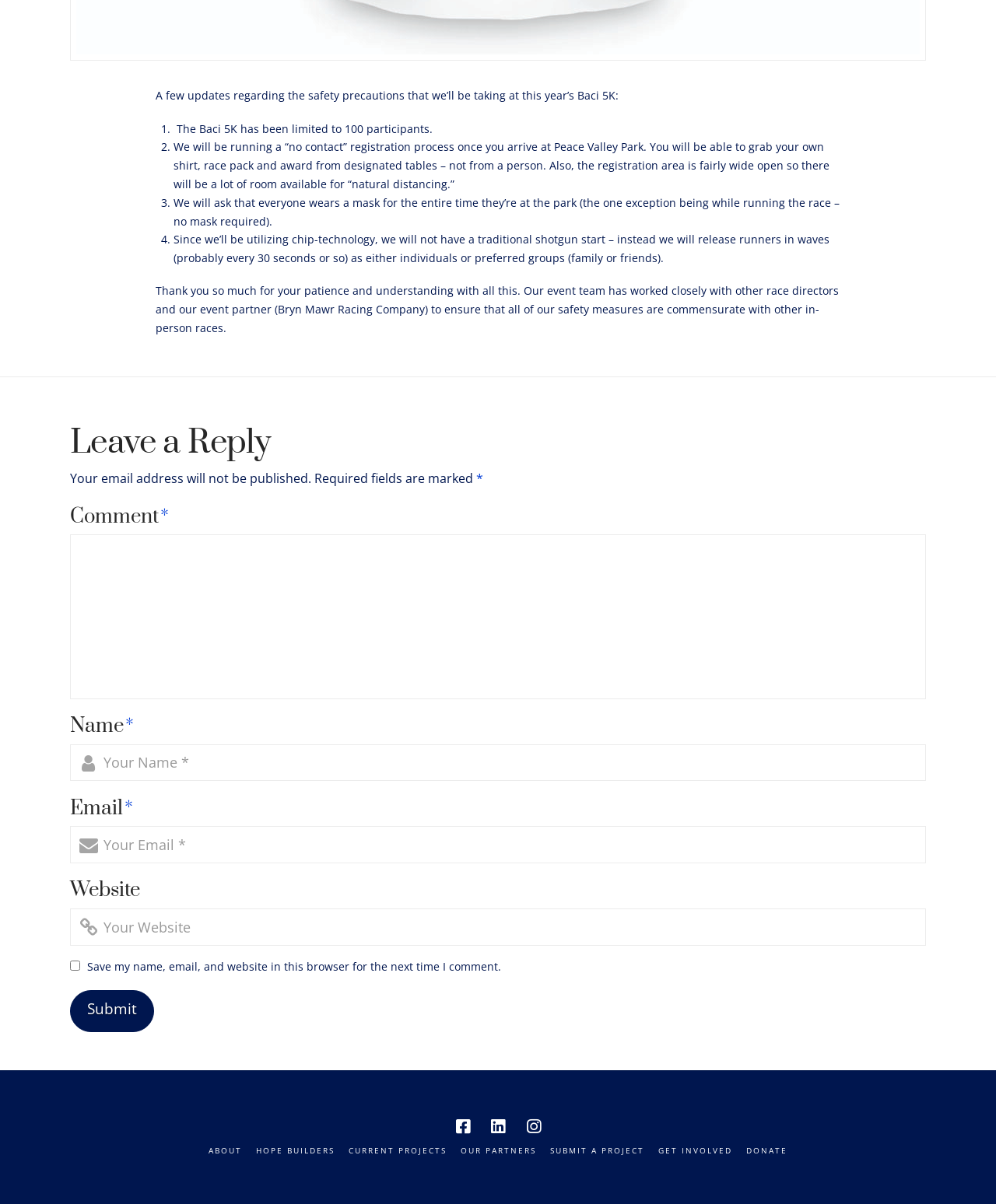Please study the image and answer the question comprehensively:
What is the maximum number of participants allowed in the Baci 5K?

According to the webpage, the Baci 5K has been limited to 100 participants, as stated in the first point of the safety precautions.